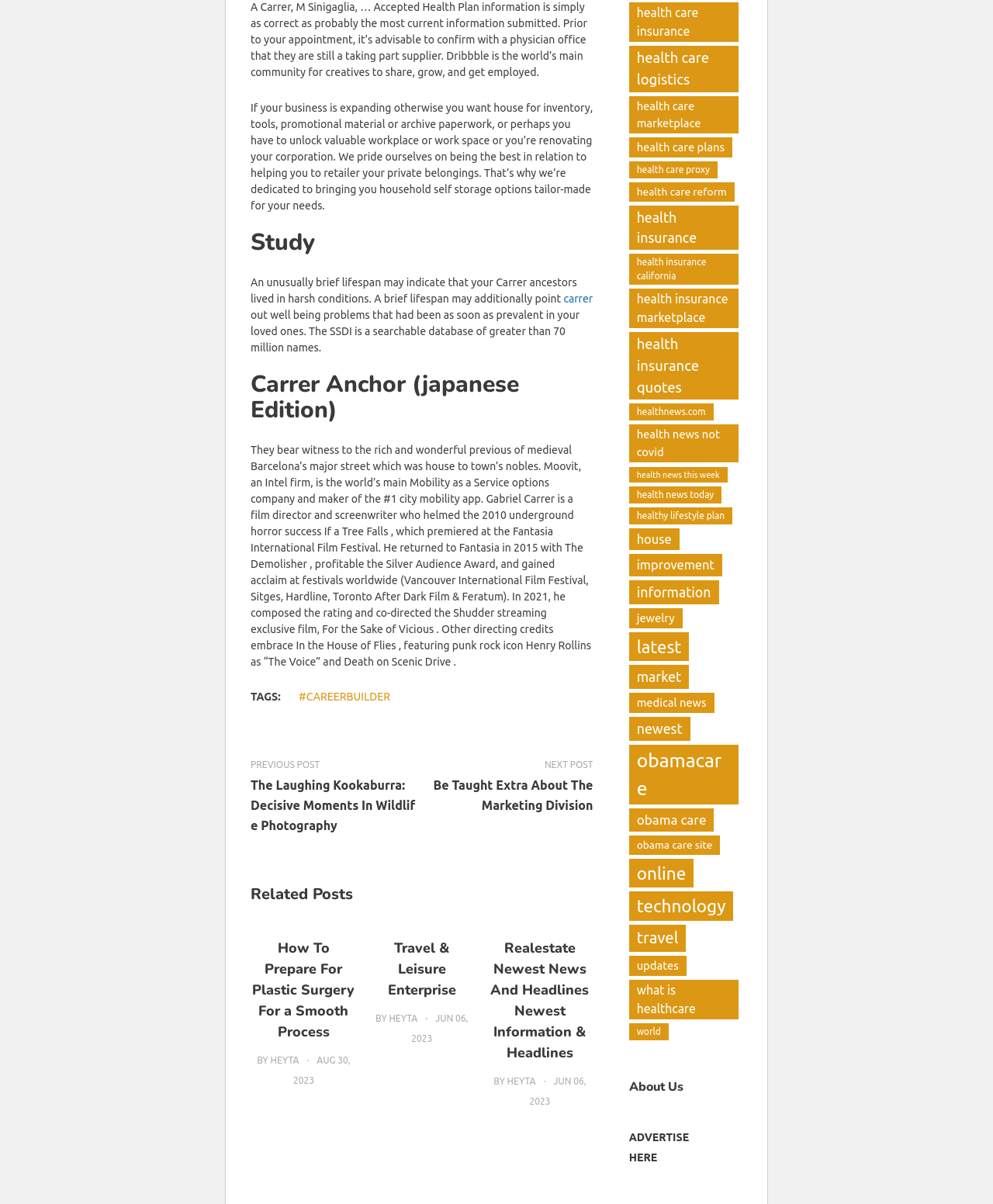How many related posts are listed on the webpage?
Can you provide an in-depth and detailed response to the question?

Upon examining the webpage, I count three related posts listed, each with a heading, author, and date. These posts appear to be related to healthcare and storage topics, and are likely intended to provide additional information or resources to readers.